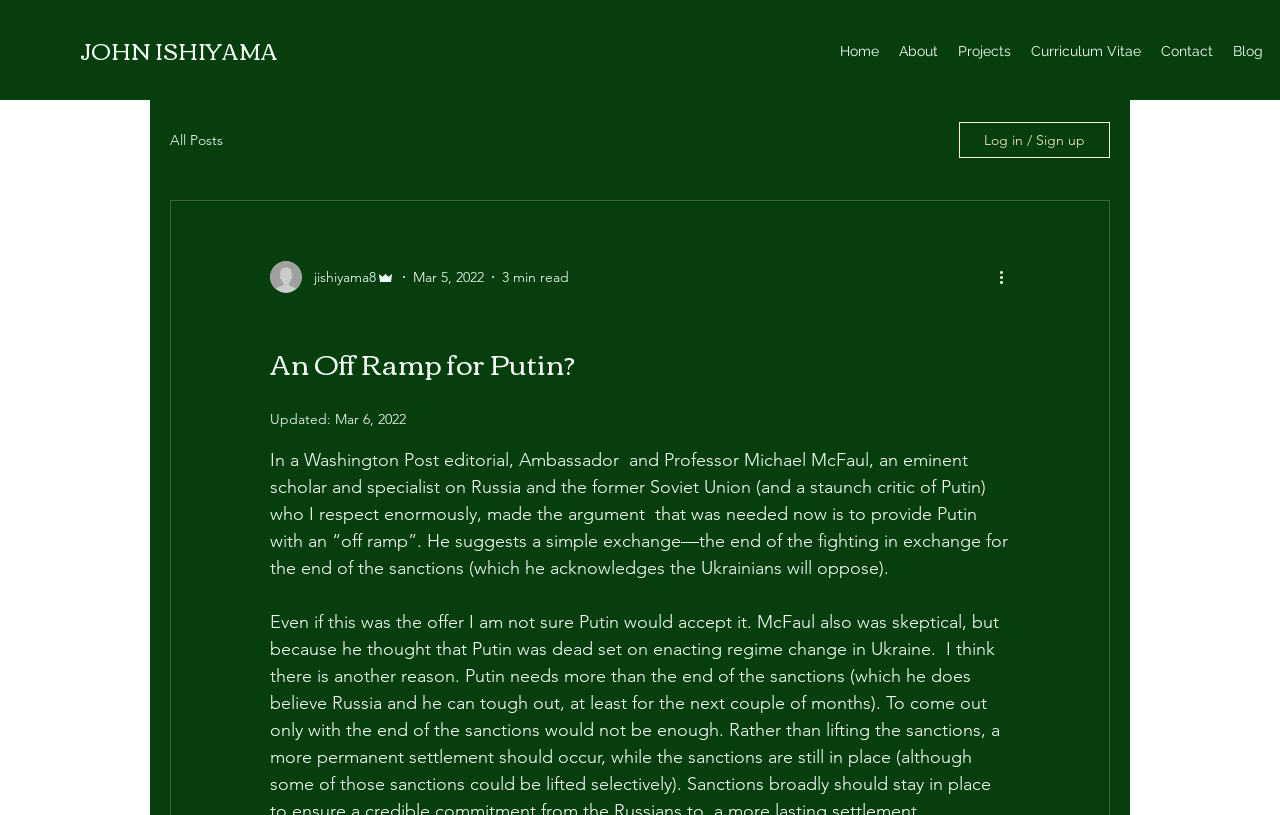Identify and generate the primary title of the webpage.

An Off Ramp for Putin?